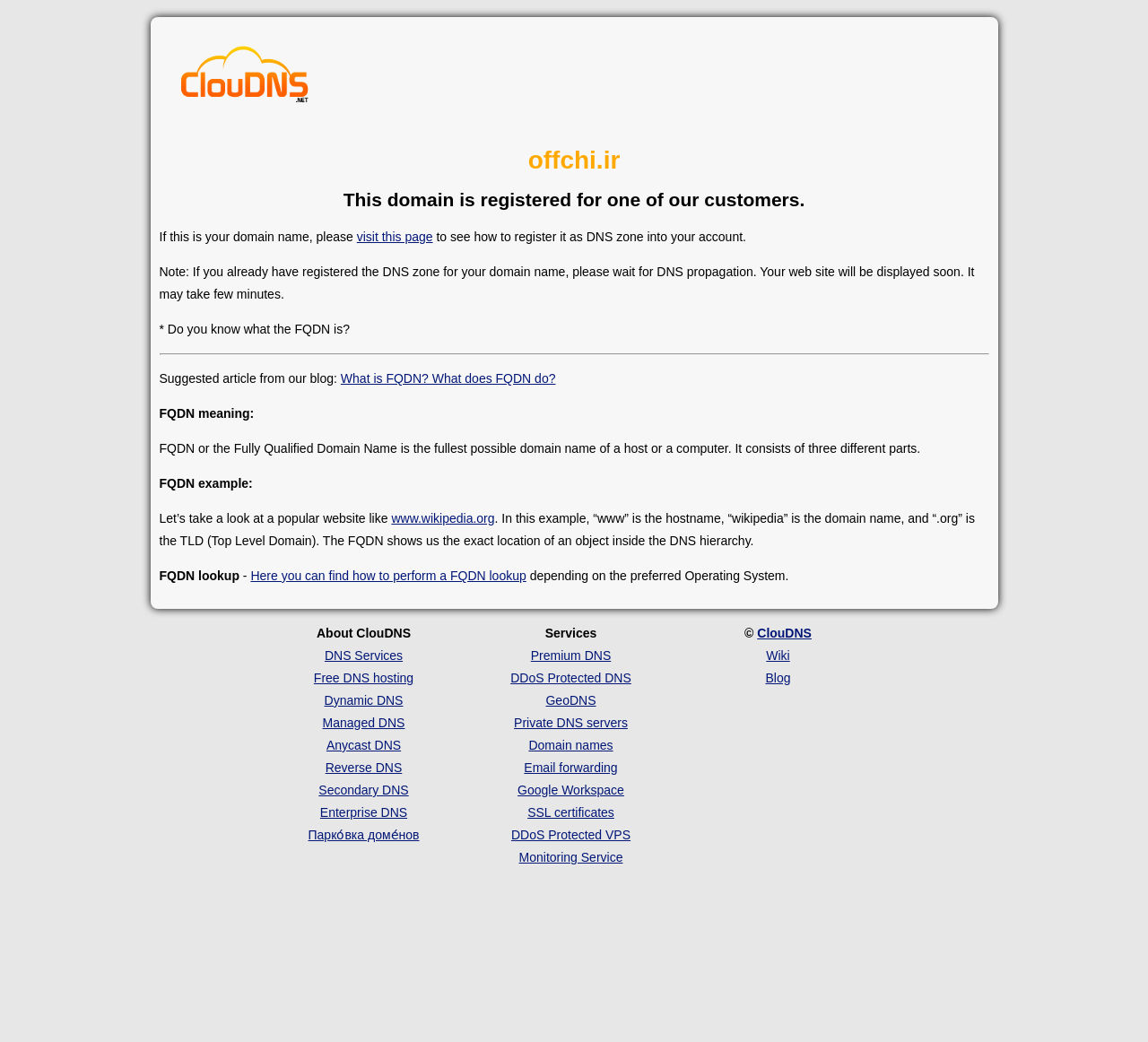Given the description Email forwarding, predict the bounding box coordinates of the UI element. Ensure the coordinates are in the format (top-left x, top-left y, bottom-right x, bottom-right y) and all values are between 0 and 1.

[0.457, 0.73, 0.538, 0.743]